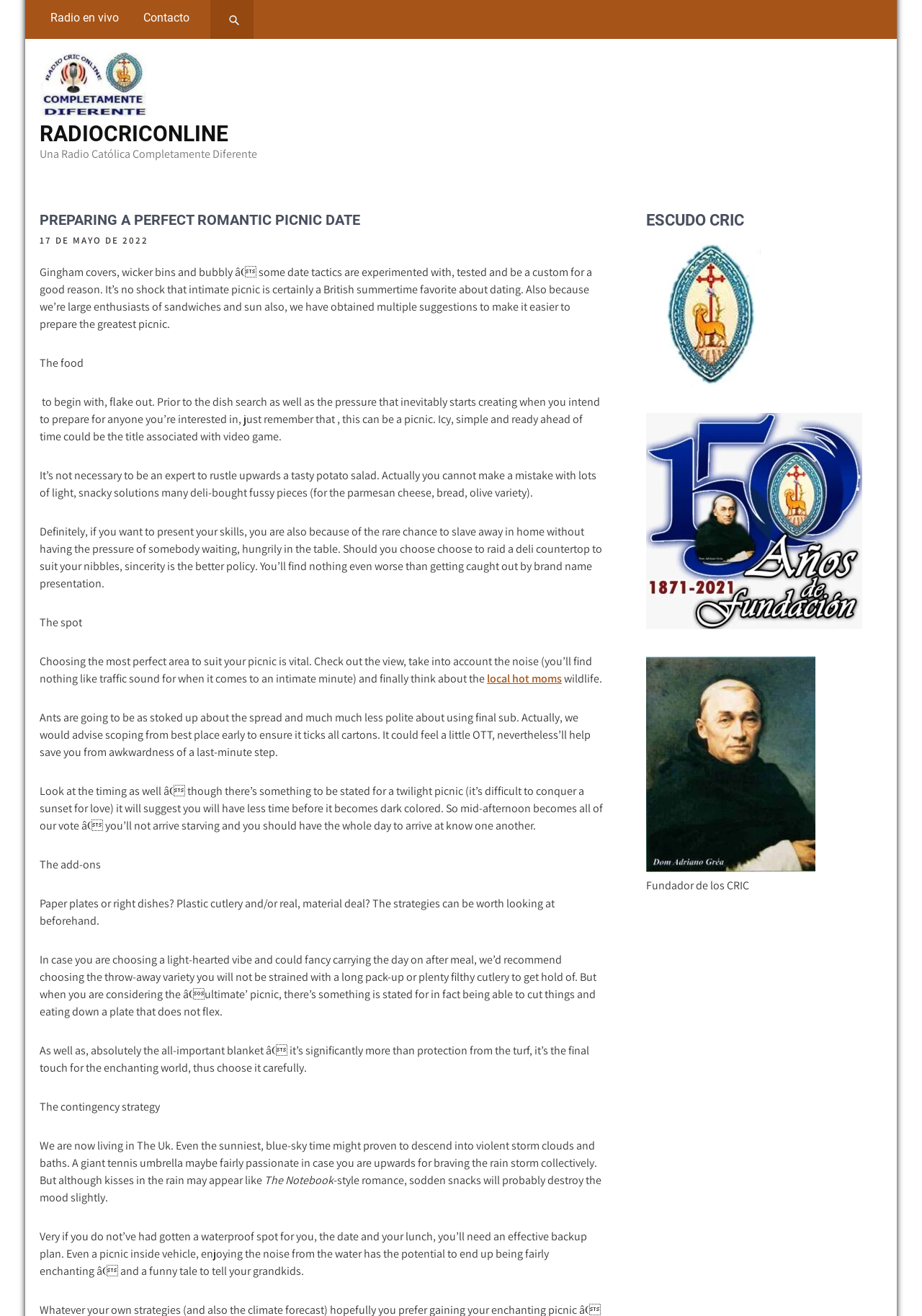Given the webpage screenshot, identify the bounding box of the UI element that matches this description: "name="s" placeholder="Search..."".

[0.228, 0.0, 0.275, 0.03]